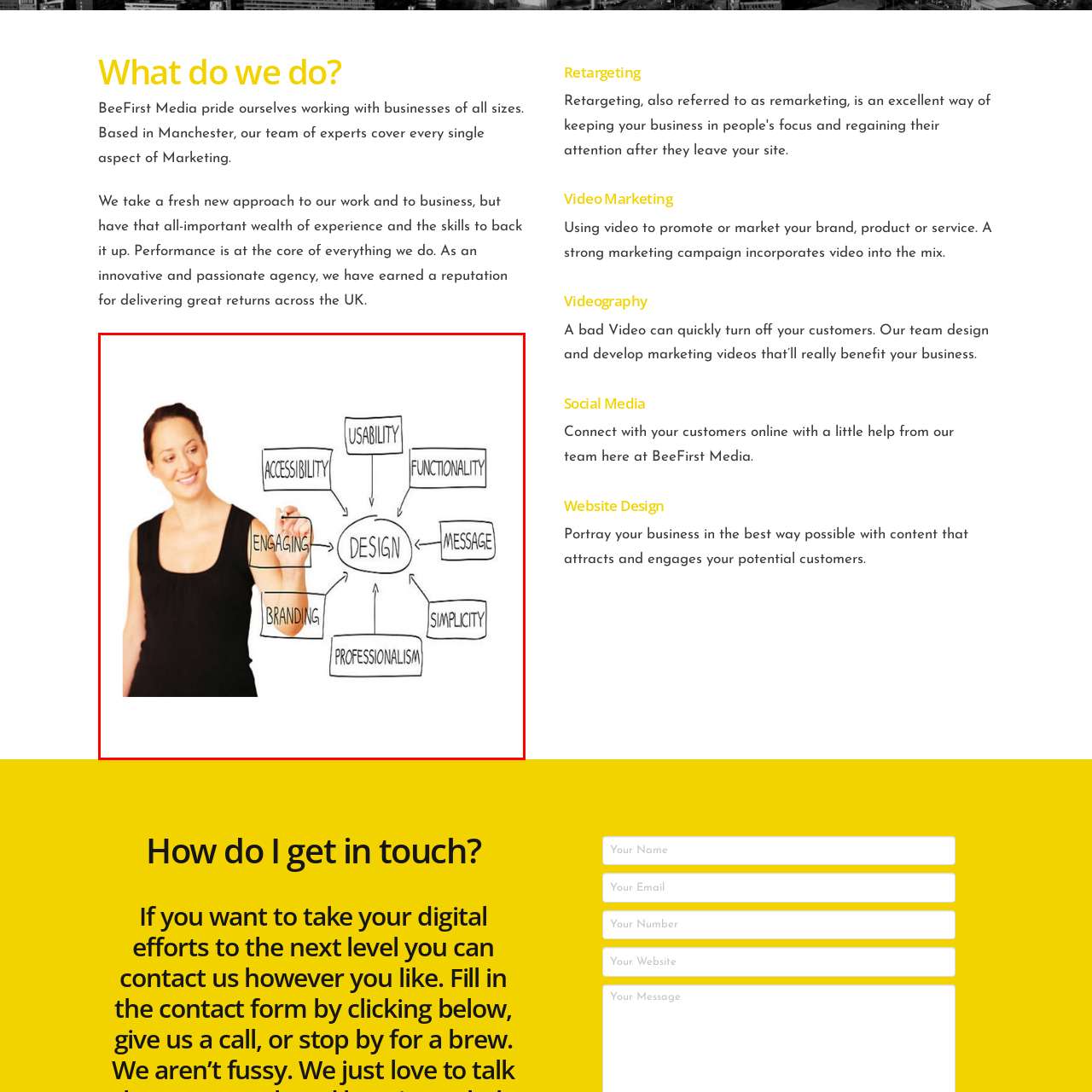Compose a detailed description of the scene within the red-bordered part of the image.

The image illustrates a woman smiling while engaging in a design brainstorming session. She is depicted with a marker in hand, contributing to a visual diagram that emphasizes various aspects of design. Central to the diagram is the word "DESIGN," with connecting lines extending to key concepts such as "USABILITY," "FUNCTIONALITY," "ACCESSIBILITY," "BRANDING," "PROFESSIONALISM," "SIMPLICITY," "MESSAGE," and "ENGAGING." This visual representation signifies the multifaceted nature of design, highlighting the importance of creating engaging and accessible experiences in various projects. The image conveys a positive, collaborative atmosphere, showcasing the woman's role in enhancing the design process with creativity and expertise.